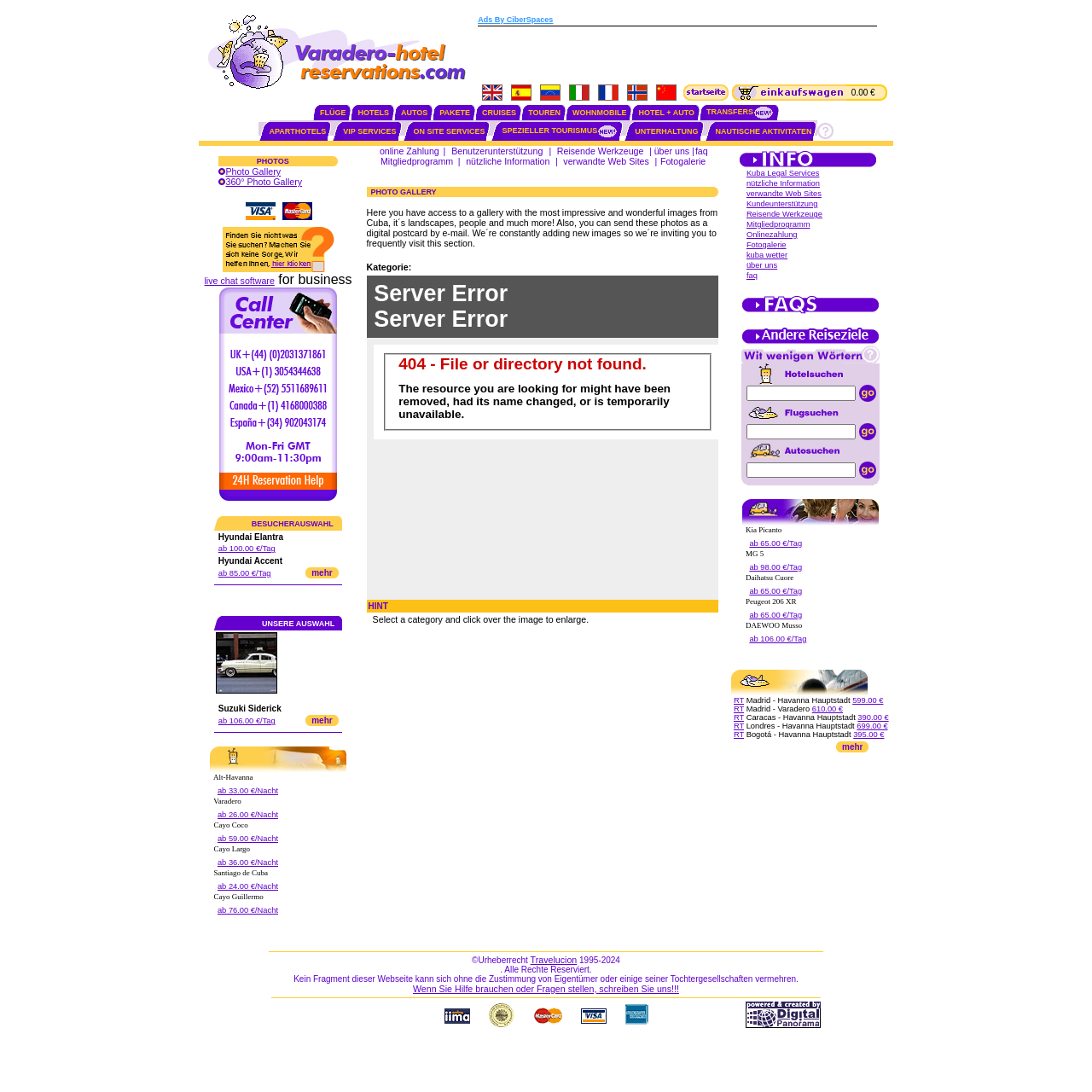What is the currency used in the prices?
Please interpret the details in the image and answer the question thoroughly.

The webpage displays prices with the '€' symbol, which is the currency symbol for the Euro, indicating that the prices are in Euros.